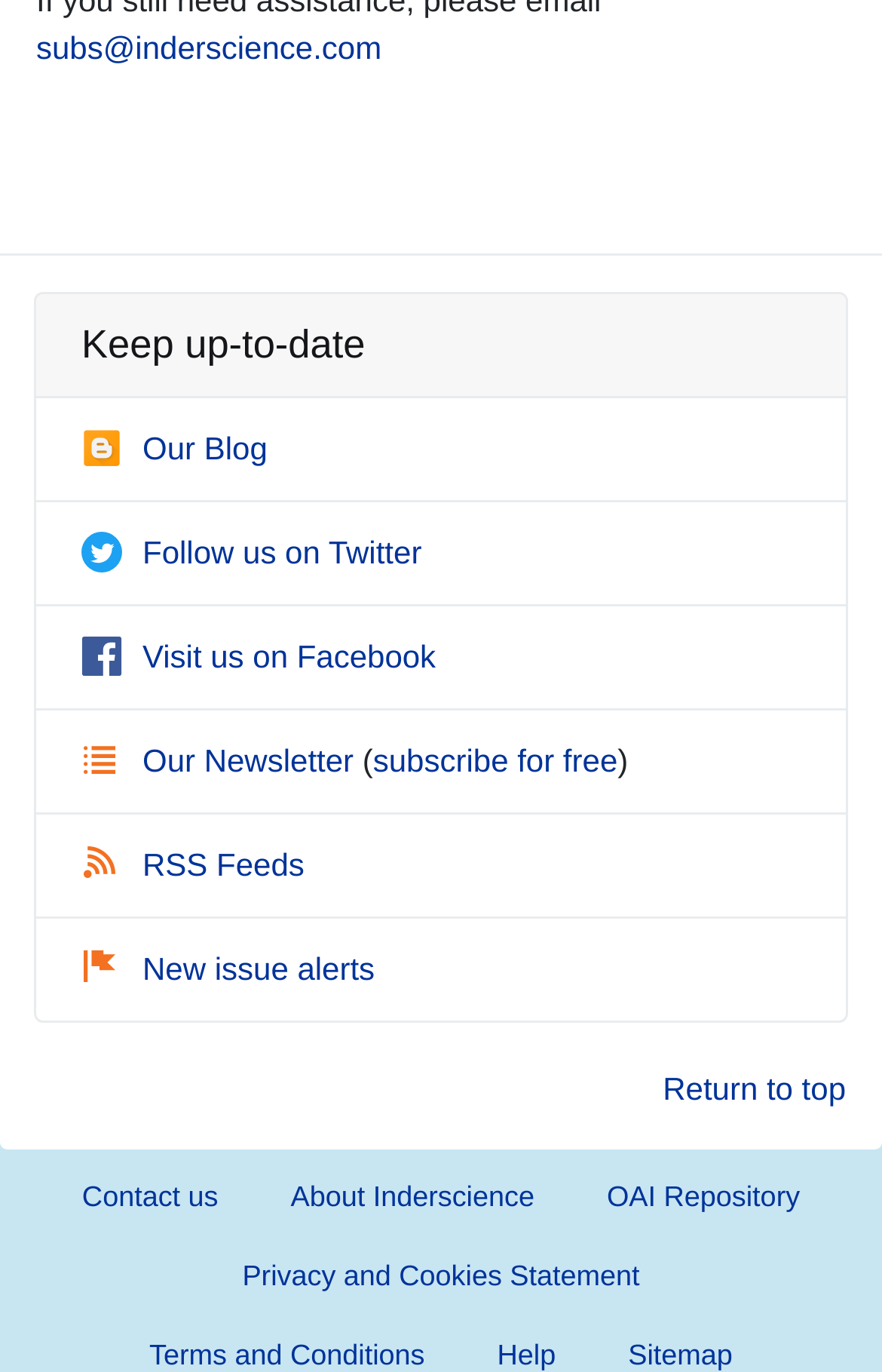Please locate the bounding box coordinates of the element that needs to be clicked to achieve the following instruction: "Contact us". The coordinates should be four float numbers between 0 and 1, i.e., [left, top, right, bottom].

[0.052, 0.845, 0.288, 0.902]